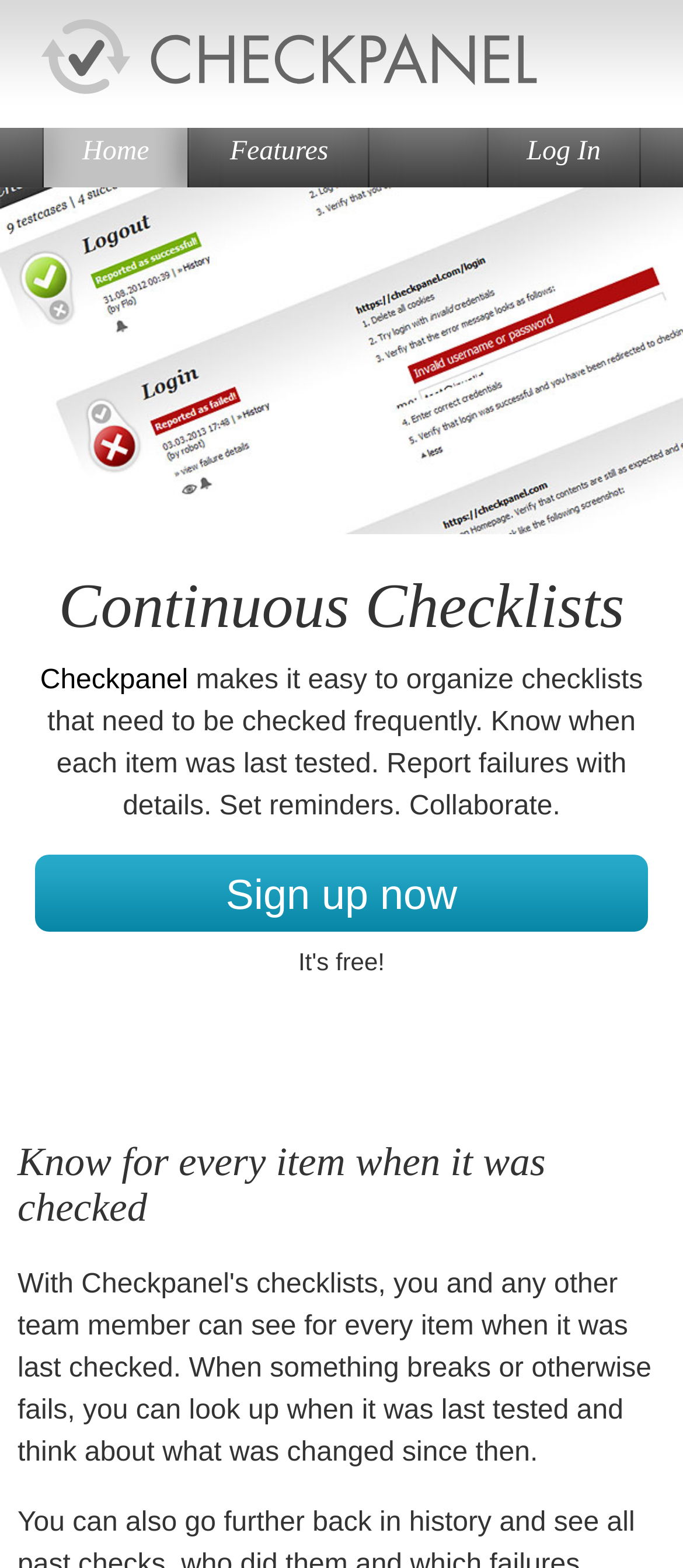What is the call-to-action on the webpage?
Please provide a comprehensive answer based on the details in the screenshot.

The webpage has a prominent call-to-action button that says 'Sign up now', which suggests that the webpage is encouraging users to create an account or start using the Checkpanel service.